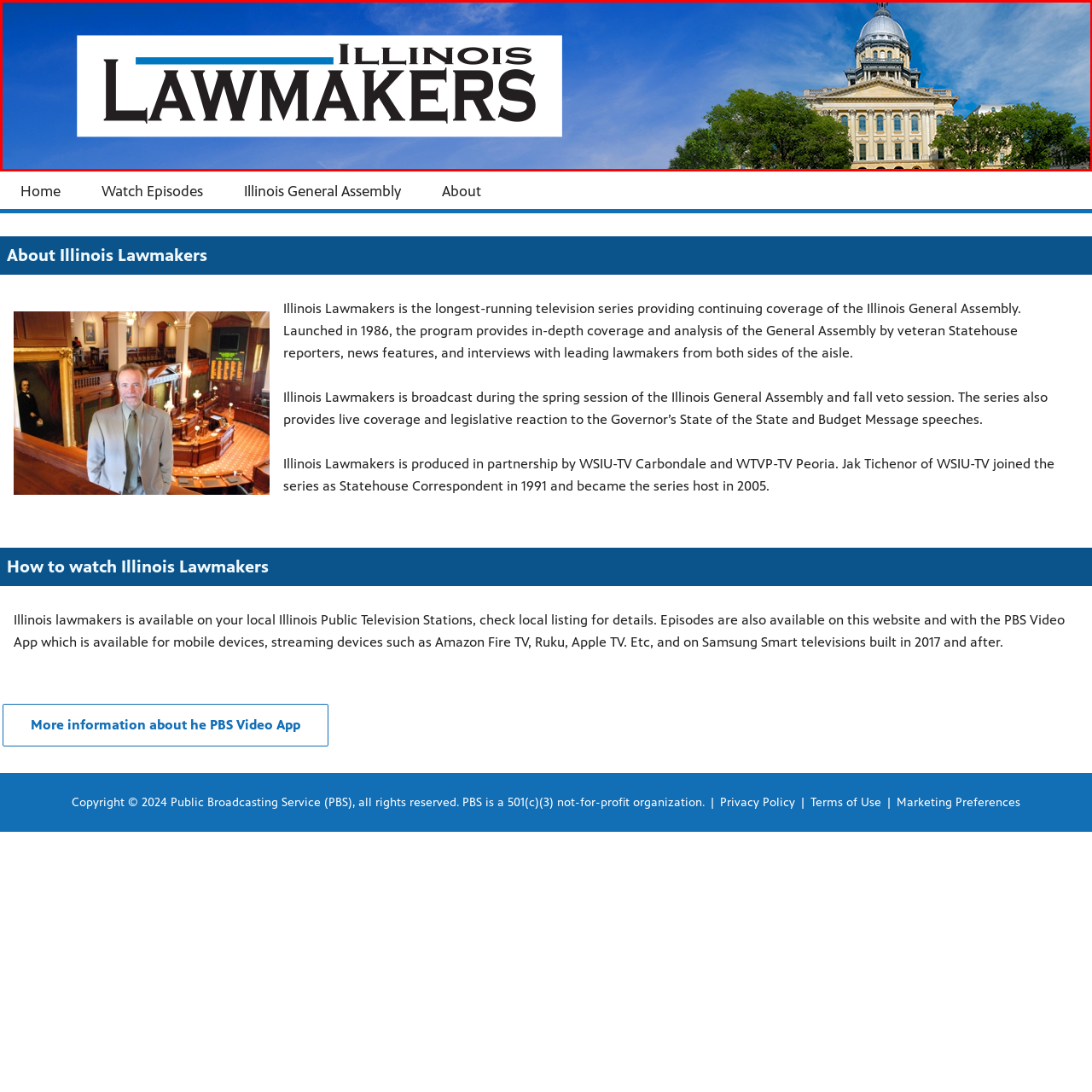Give a thorough and detailed account of the visual content inside the red-framed part of the image.

The image prominently features the logo of "Illinois Lawmakers," set against a vibrant blue sky. The logo is designed in bold, black typography, with "ILLINOIS" displayed above the word "LAWMAKERS" which is underscored by a sleek blue line, emphasizing its importance. To the right of the logo, the iconic dome of the Illinois State Capitol building is visible, showcasing its architectural details among lush greenery. This image serves as a visual representation of the long-running television series that offers in-depth coverage of the Illinois General Assembly, connecting viewers with significant legislative processes and events in the state.